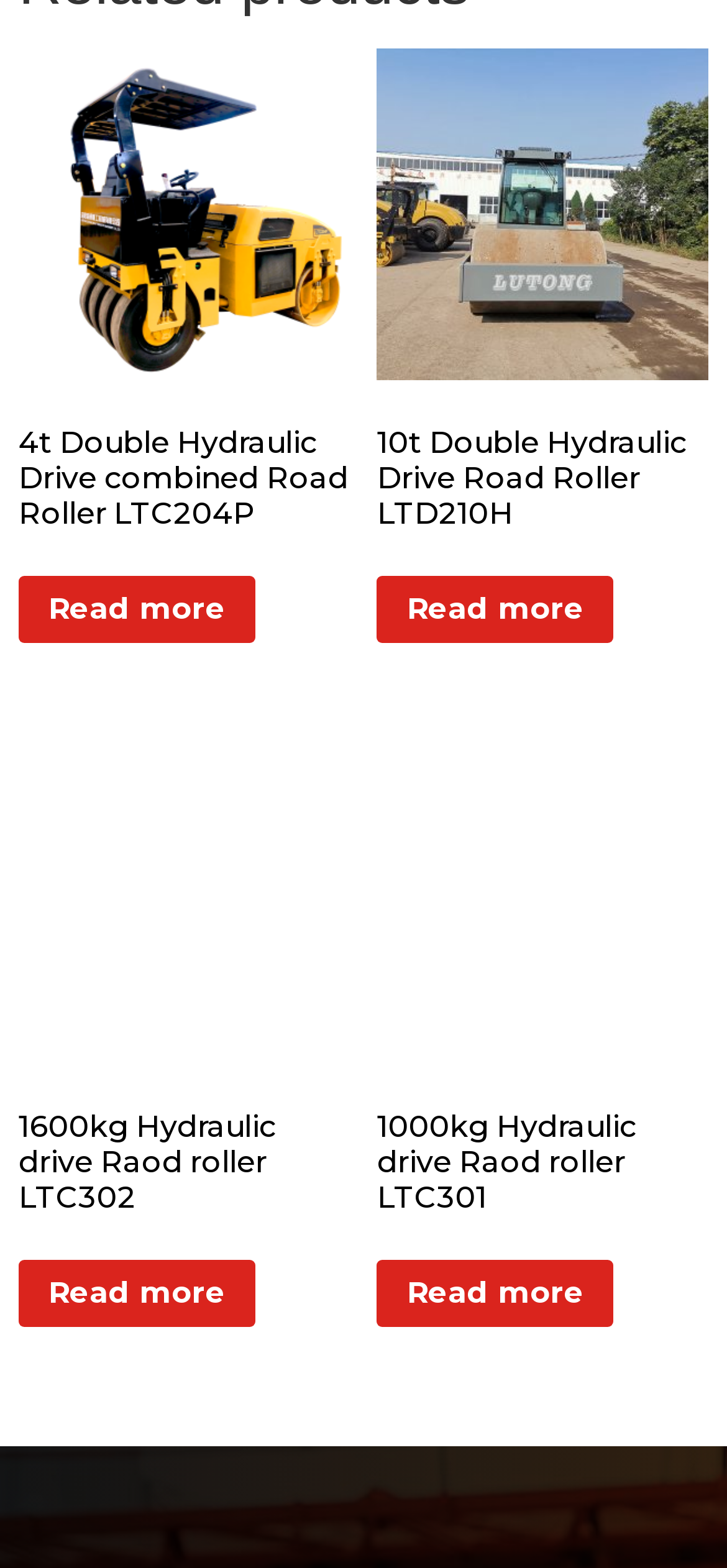Locate the UI element that matches the description Monthly edition in the webpage screenshot. Return the bounding box coordinates in the format (top-left x, top-left y, bottom-right x, bottom-right y), with values ranging from 0 to 1.

None